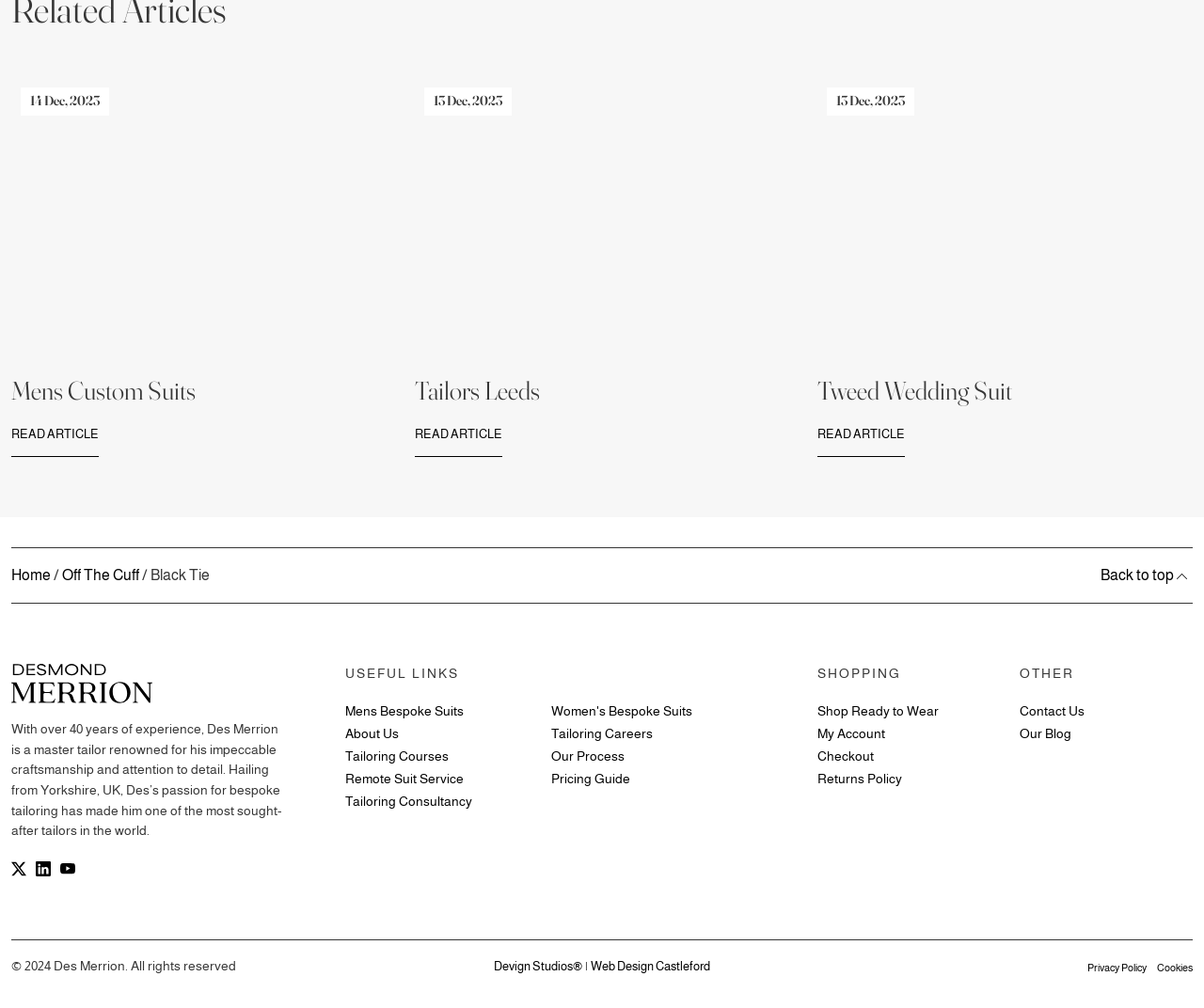Please find the bounding box coordinates of the element that you should click to achieve the following instruction: "Click on the link to Home". The coordinates should be presented as four float numbers between 0 and 1: [left, top, right, bottom].

[0.009, 0.563, 0.042, 0.579]